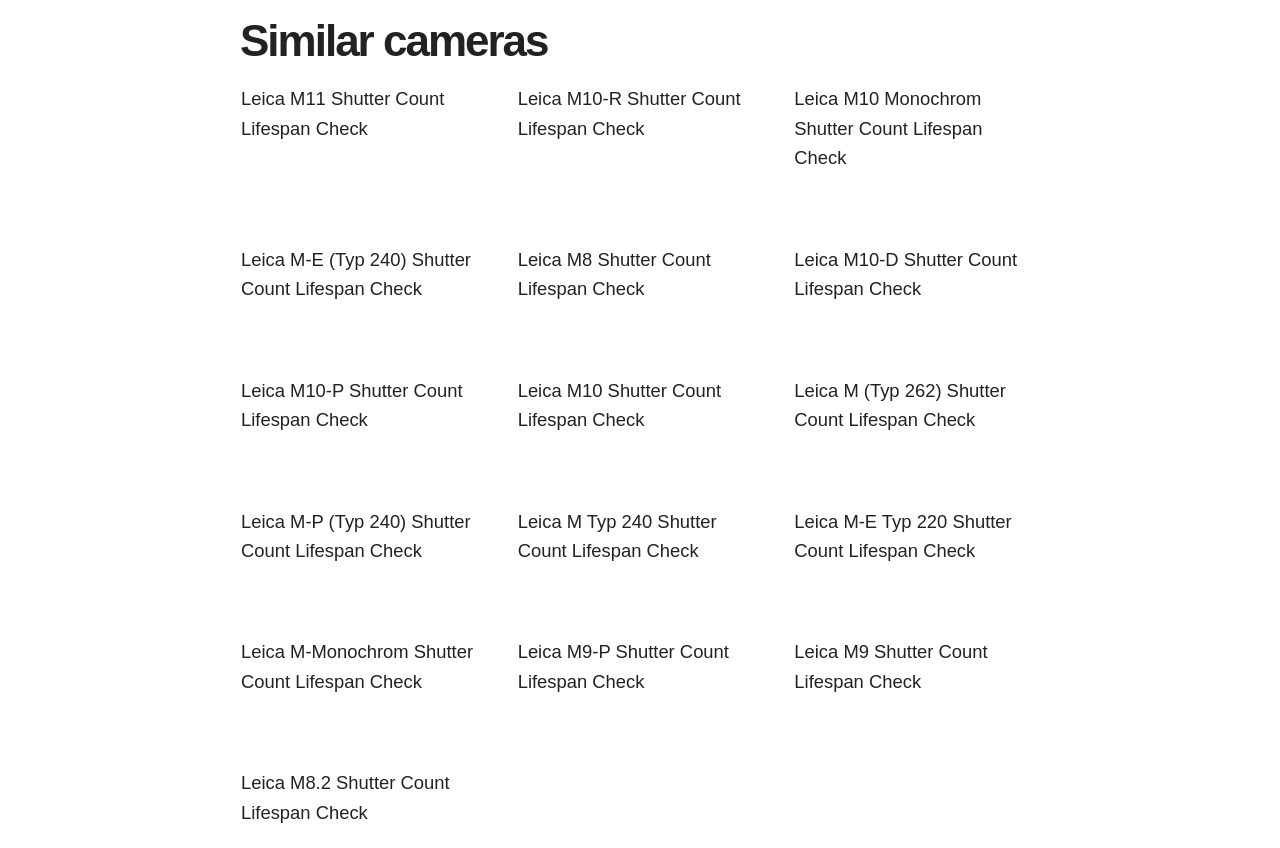Based on what you see in the screenshot, provide a thorough answer to this question: What is the common theme among the links?

By examining the links on the webpage, I notice that all of them have 'Leica' in their text, and they seem to be related to shutter count lifespan checks for different Leica camera models. Therefore, the common theme among the links is Leica cameras.